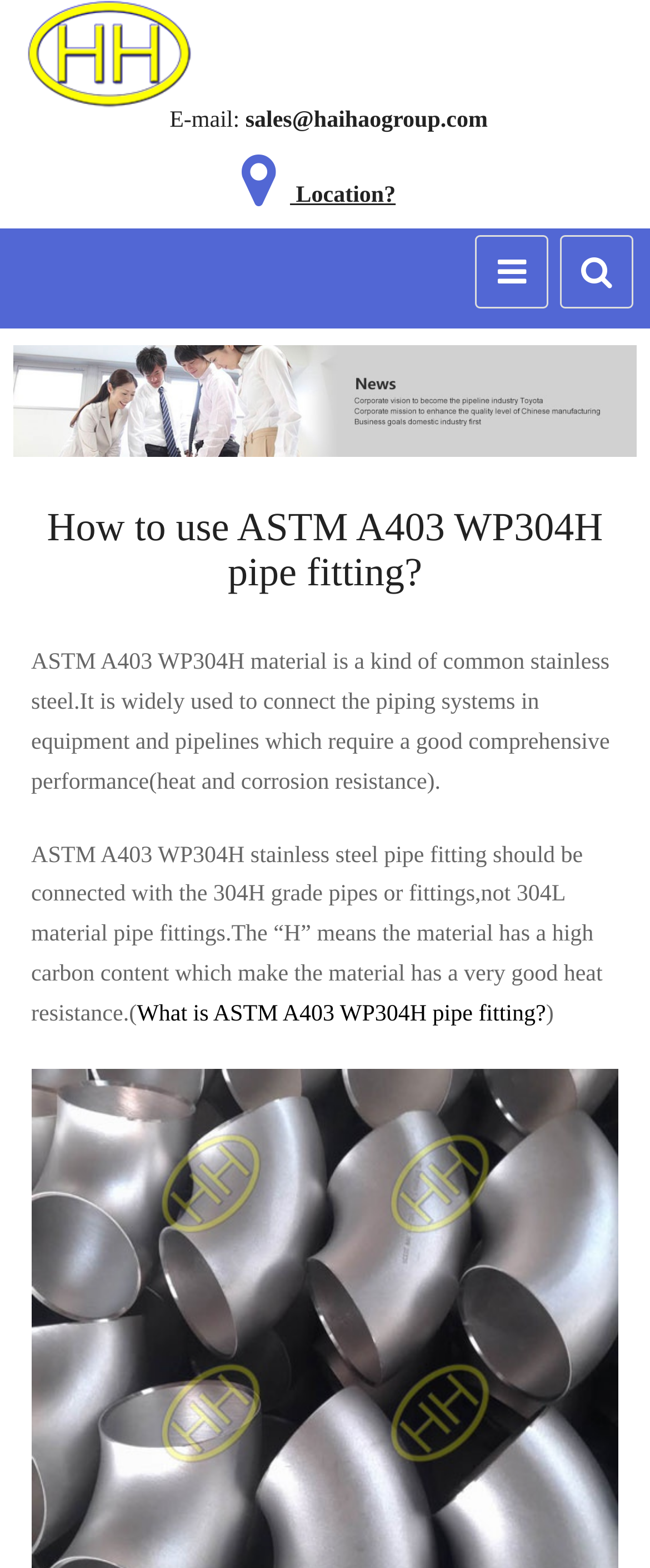Please extract the webpage's main title and generate its text content.

How to use ASTM A403 WP304H pipe fitting?